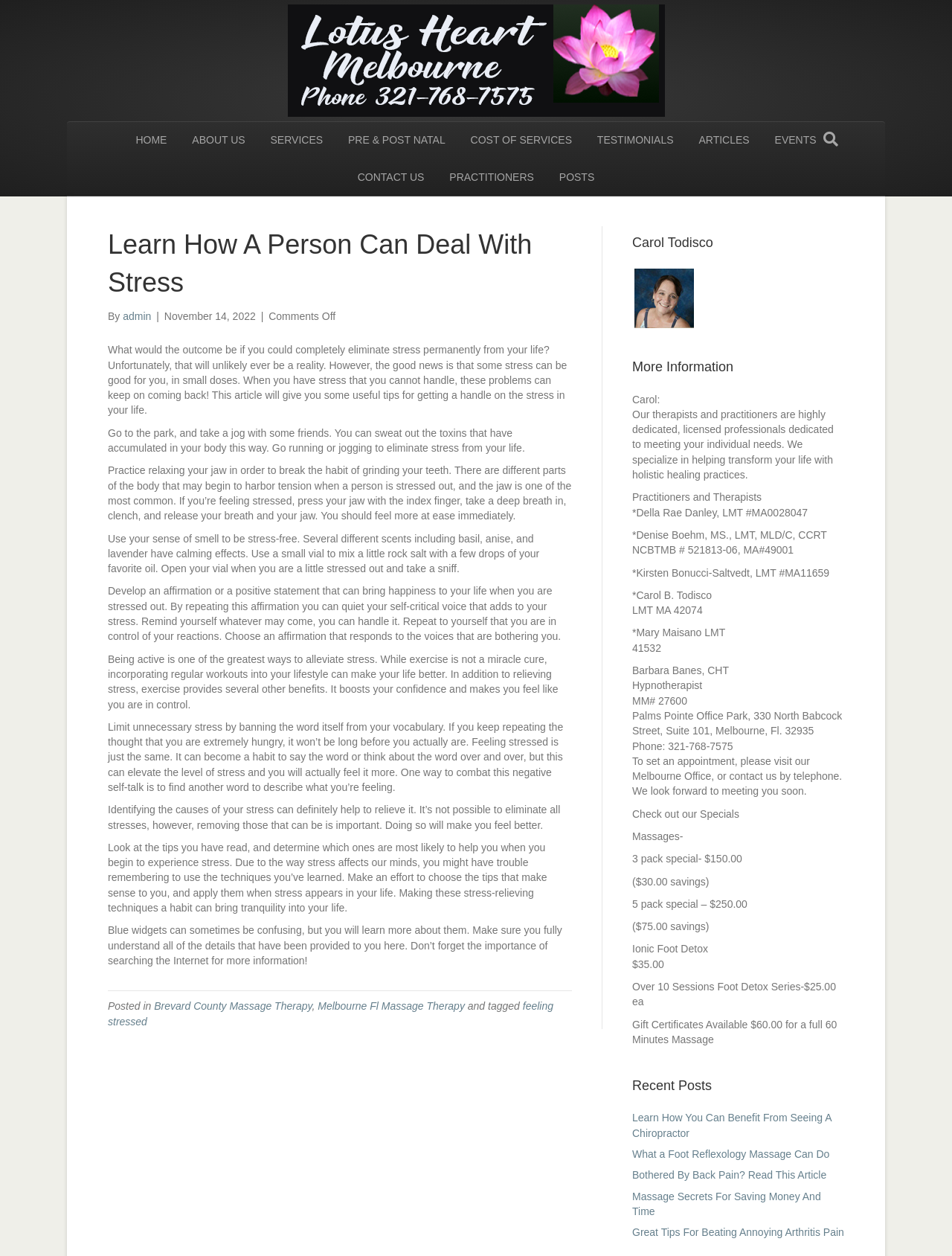Locate the bounding box coordinates of the clickable element to fulfill the following instruction: "Visit the 'Melbourne Fl Massage Therapy' website". Provide the coordinates as four float numbers between 0 and 1 in the format [left, top, right, bottom].

[0.302, 0.043, 0.698, 0.052]